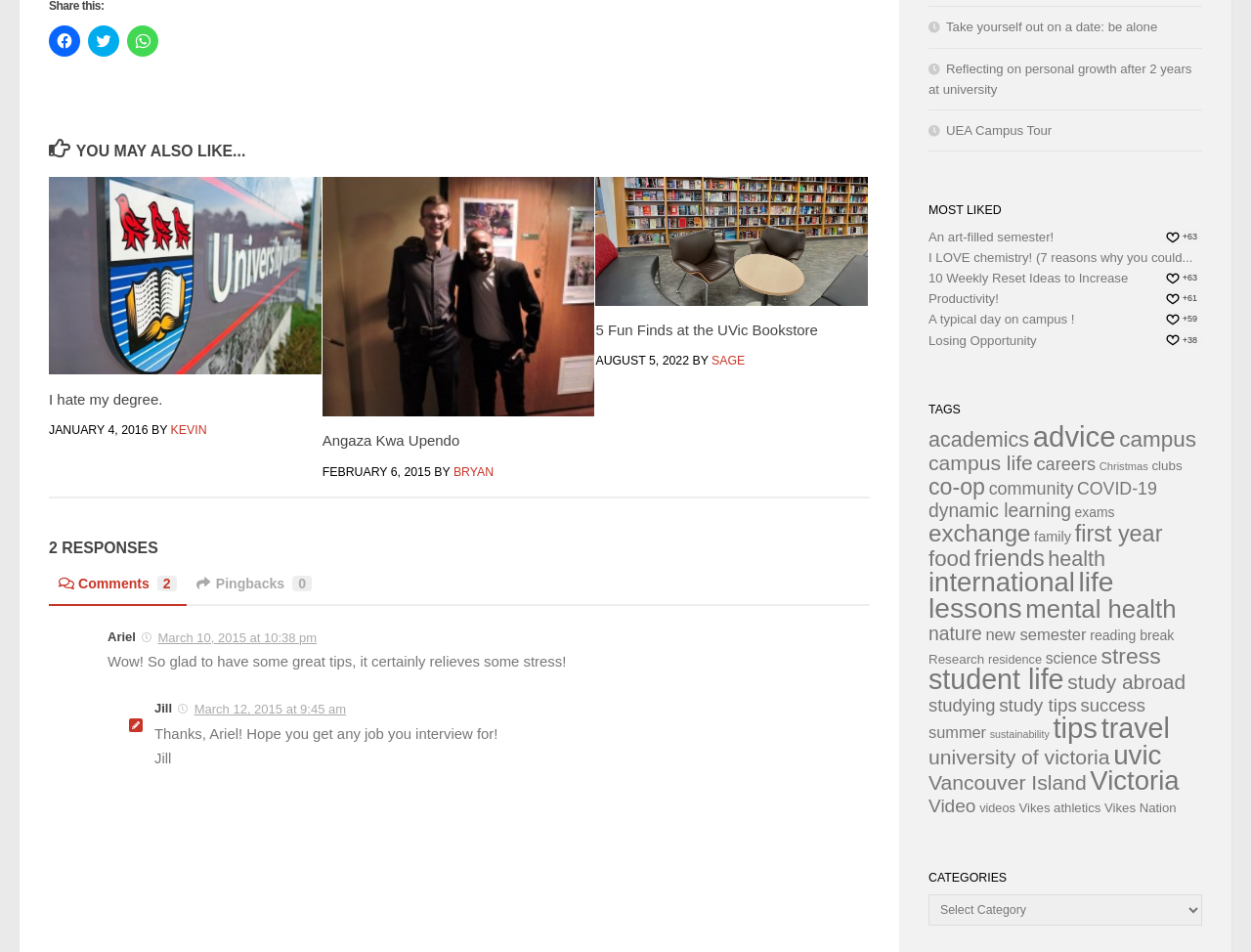What is the title of the first article?
Please provide an in-depth and detailed response to the question.

The first article is located at the top left of the webpage, and its title is 'I hate my degree.' which can be found in the heading element.